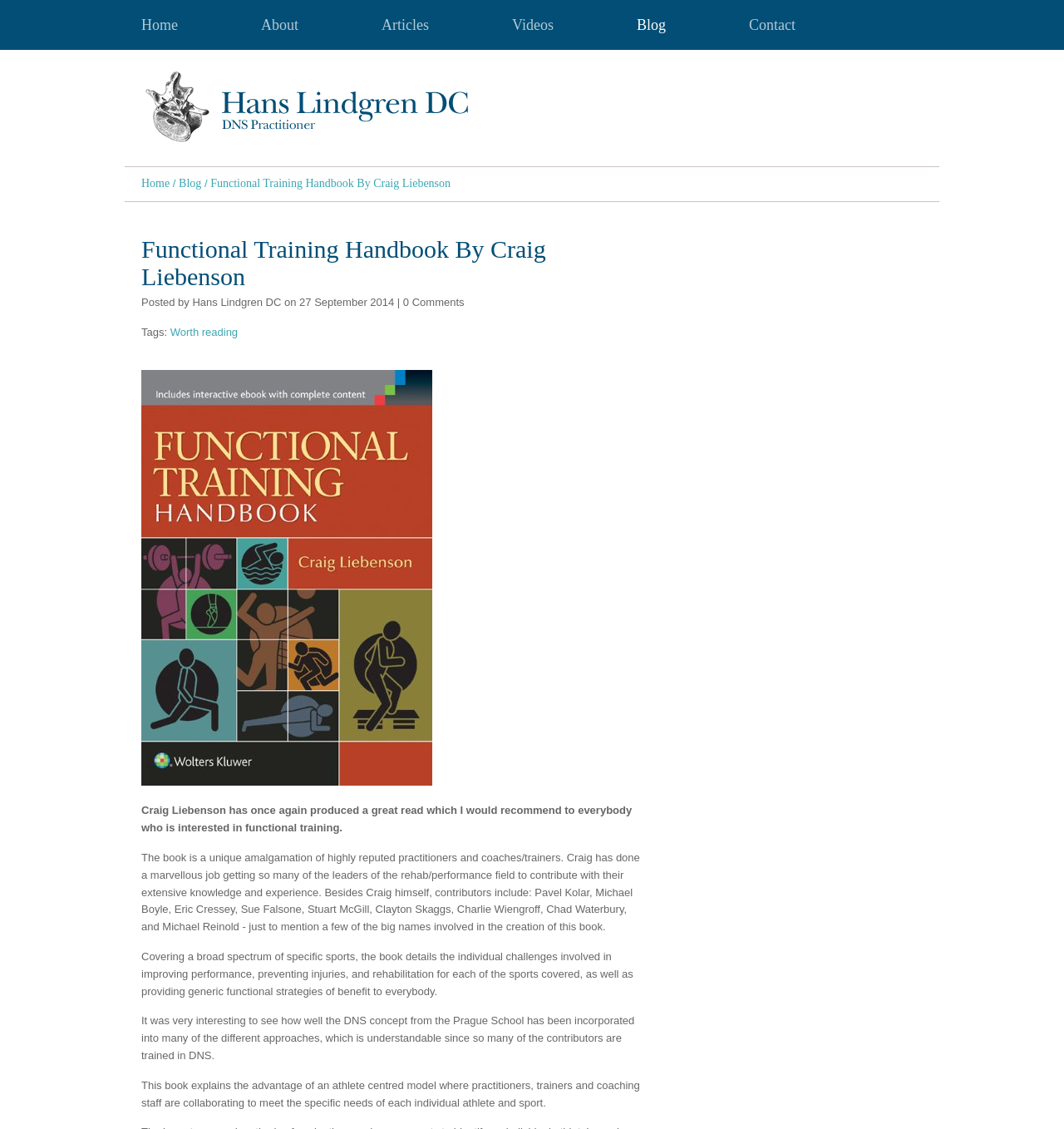Determine the bounding box coordinates of the UI element that matches the following description: "alt="Hans Lindgren DC"". The coordinates should be four float numbers between 0 and 1 in the format [left, top, right, bottom].

[0.133, 0.063, 0.44, 0.133]